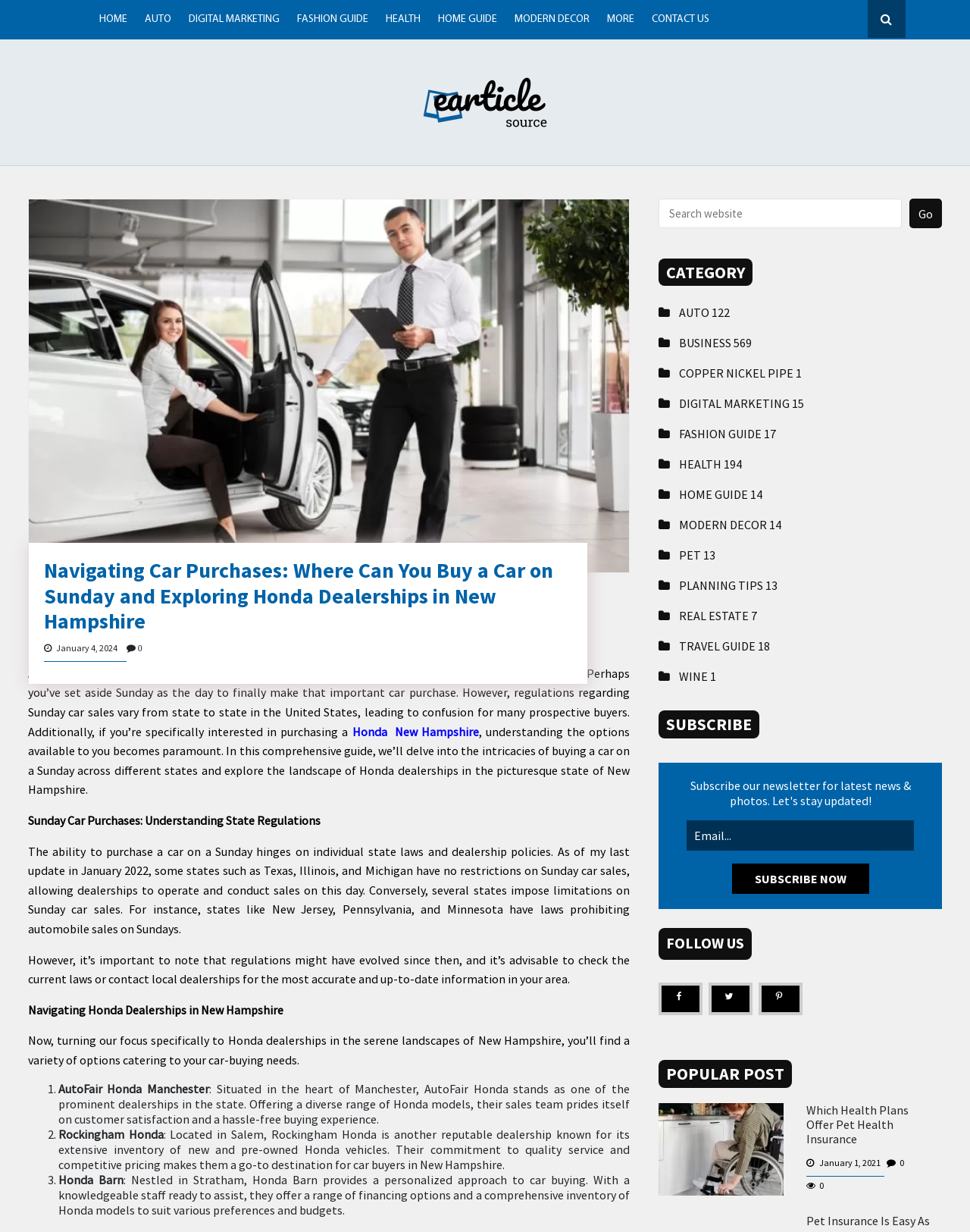What is the main topic of this webpage?
Please respond to the question with a detailed and thorough explanation.

Based on the webpage content, it appears that the main topic is about buying cars on Sundays, specifically exploring Honda dealerships in New Hampshire and understanding state regulations regarding Sunday car sales.